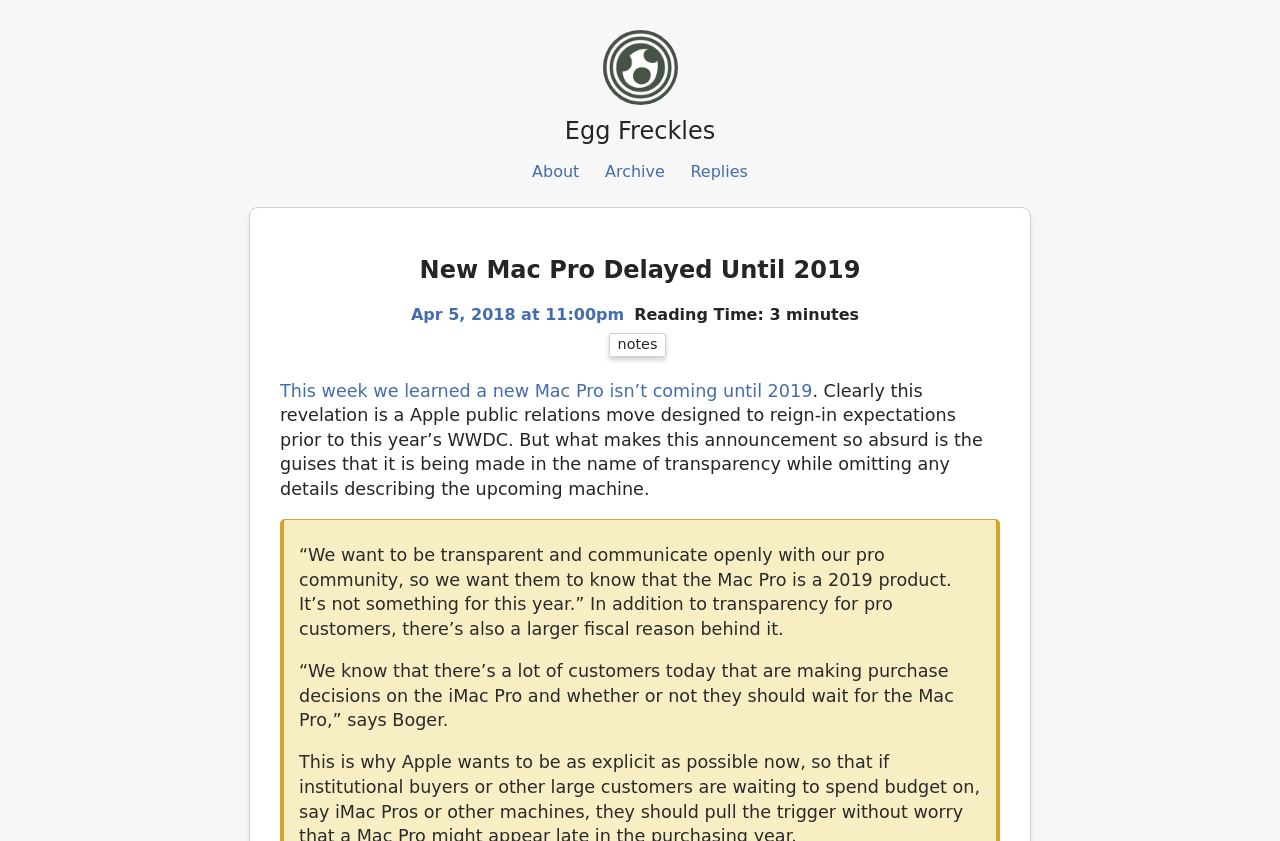Produce a meticulous description of the webpage.

The webpage is about the delay of the new Mac Pro until 2019. At the top, there is a logo of "Egg Freckles" with a link, accompanied by a smaller image of the same logo. Below the logo, there are four links: "About", "Archive", "Replies", and another "Egg Freckles" link. 

The main content of the webpage starts with a heading "New Mac Pro Delayed Until 2019" in the upper middle section. Below the heading, there is a link showing the date and time "Apr 5, 2018 at 11:00pm". Next to the date, there is a text "Reading Time: 3 minutes". 

The main article begins with a link "notes" and a brief summary of the news. The article then expands on the topic, discussing Apple's public relations move and the lack of transparency in their announcement. There are two quotes from Boger, discussing the reasons behind the delay and its impact on customer purchase decisions.